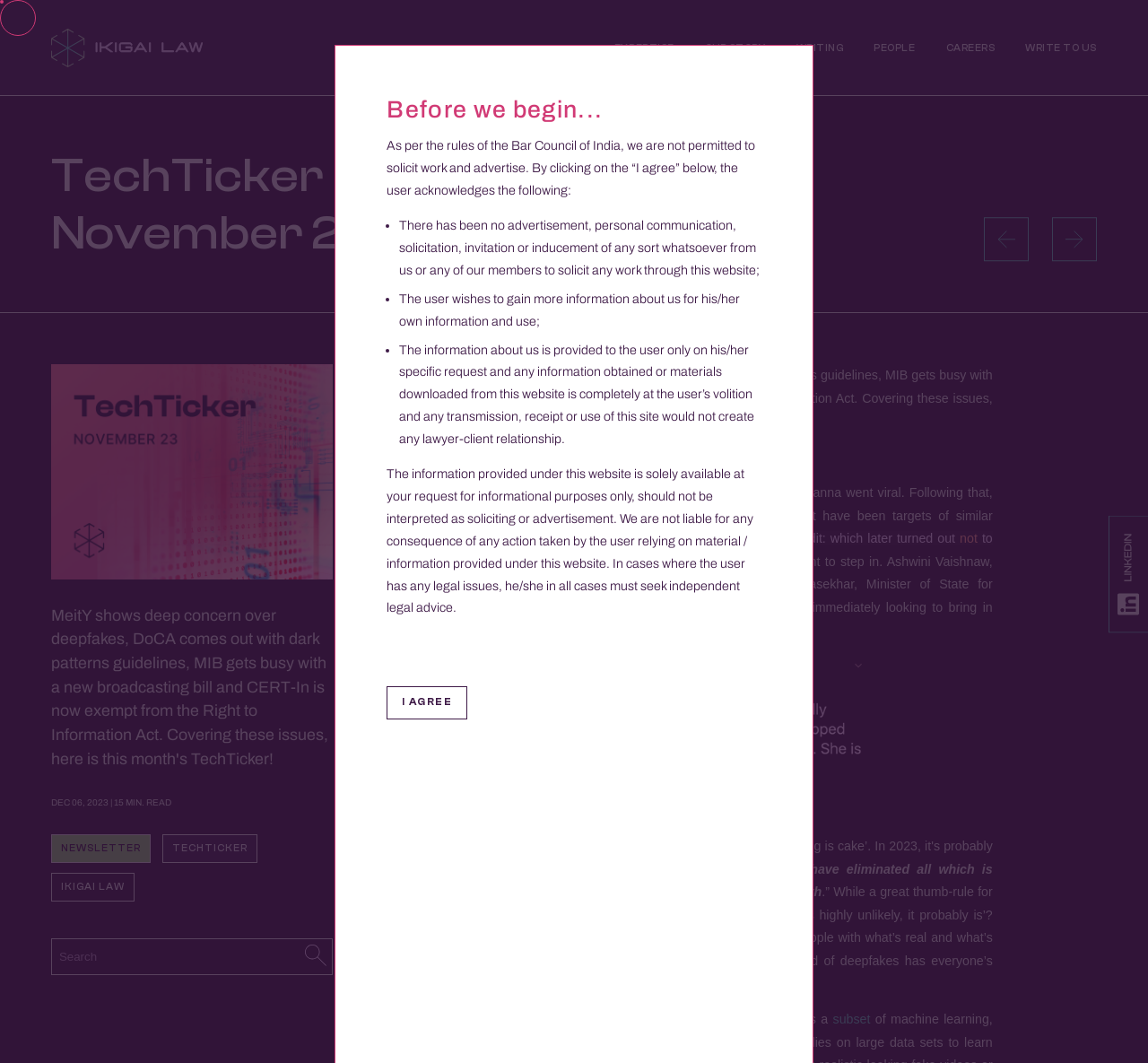Write a detailed summary of the webpage.

This webpage is titled "TechTicker Issue 51: November 2023" and appears to be a newsletter or blog post focused on technology and law. At the top, there is a navigation menu with links to "IKIGAI LAW", "EXPERTISE", "OUR STORY", "WRITING", "PEOPLE", "CAREERS", and "WRITE TO US". Below this, there is a header section with a title "TechTicker Issue 51: November 2023" and links to other issues, such as "TechTicker Issue 55: May 2024" and "TechRx: November 2023 Edition 2".

On the left side, there is a figure with an image, and below it, there is a section with the date "DEC 06, 2023" and a reading time of "15 MIN. READ". Below this, there are links to "NEWSLETTER", "TECHTICKER", and "IKIGAI LAW", as well as a search box and a button with a magnifying glass icon.

The main content of the page is an article about deepfakes, with a title "Flavor of the month for regulators? Deepfakes". The article discusses how deepfakes have become a concern for the government, with ministers stating that regulations are needed. The article also explores the concept of deepfakes, how they work, and the challenges of identifying and preventing their spread.

Throughout the article, there are links to related topics, such as "video" and "stated". There is also an image in the middle of the article. At the bottom of the page, there is a section with a heading "Before we begin..." and a disclaimer about the rules of the Bar Council of India, followed by a list of terms and conditions.

Overall, the webpage appears to be a well-structured and informative article about deepfakes, with a clear layout and easy-to-read content.